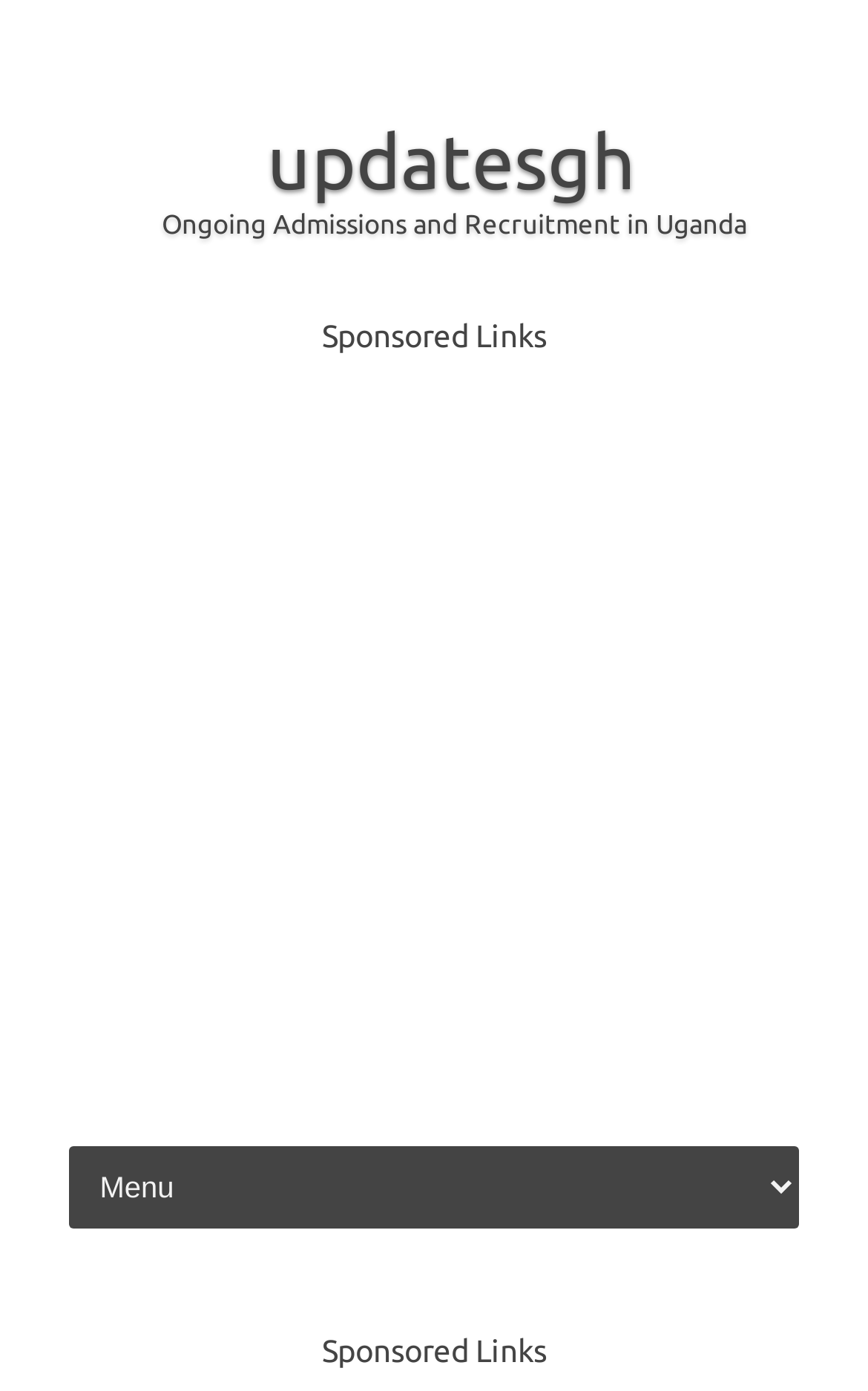Bounding box coordinates are to be given in the format (top-left x, top-left y, bottom-right x, bottom-right y). All values must be floating point numbers between 0 and 1. Provide the bounding box coordinate for the UI element described as: Skip to content

[0.069, 0.818, 0.318, 0.84]